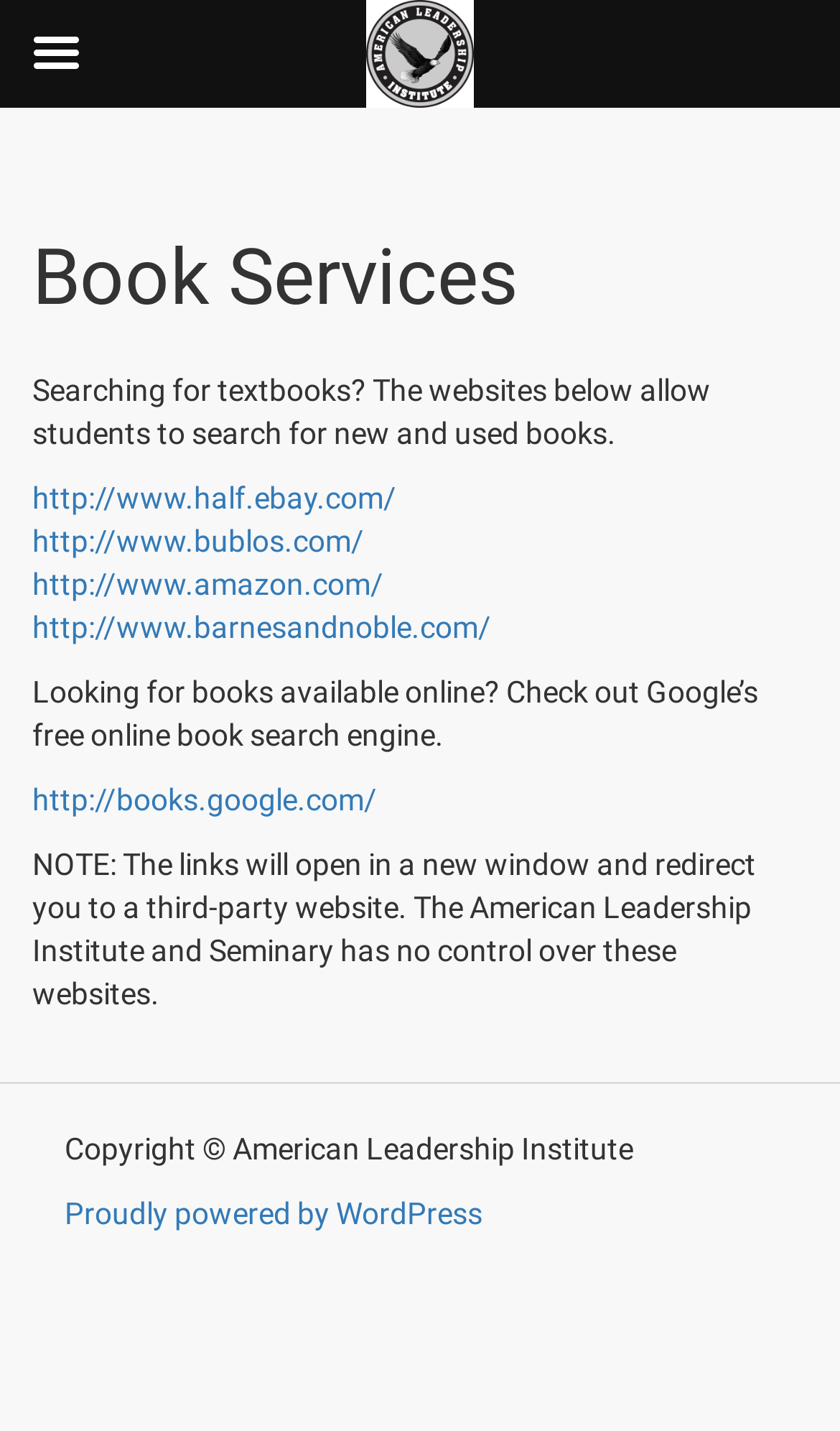Identify the bounding box of the HTML element described here: "Mind". Provide the coordinates as four float numbers between 0 and 1: [left, top, right, bottom].

None